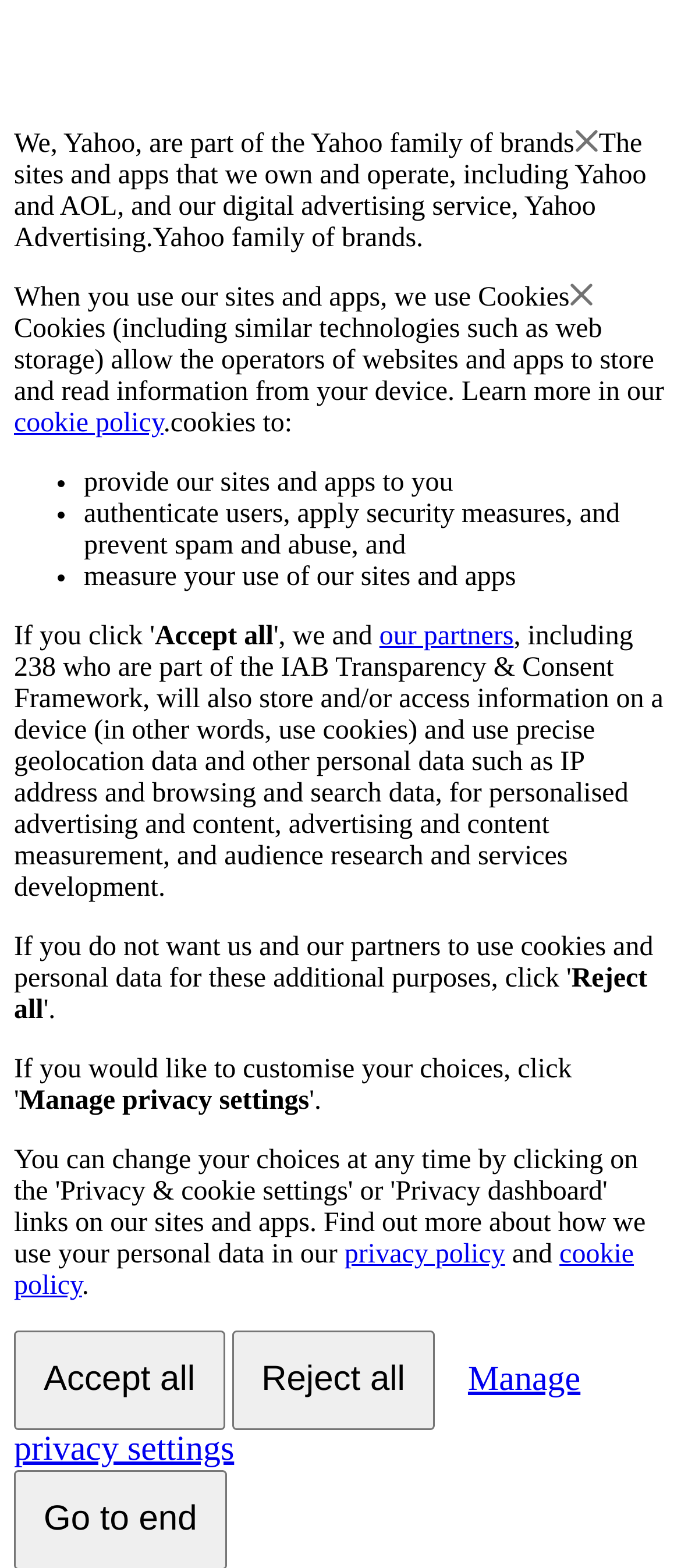Give a one-word or one-phrase response to the question: 
What is the purpose of precise geolocation data?

Personalised advertising